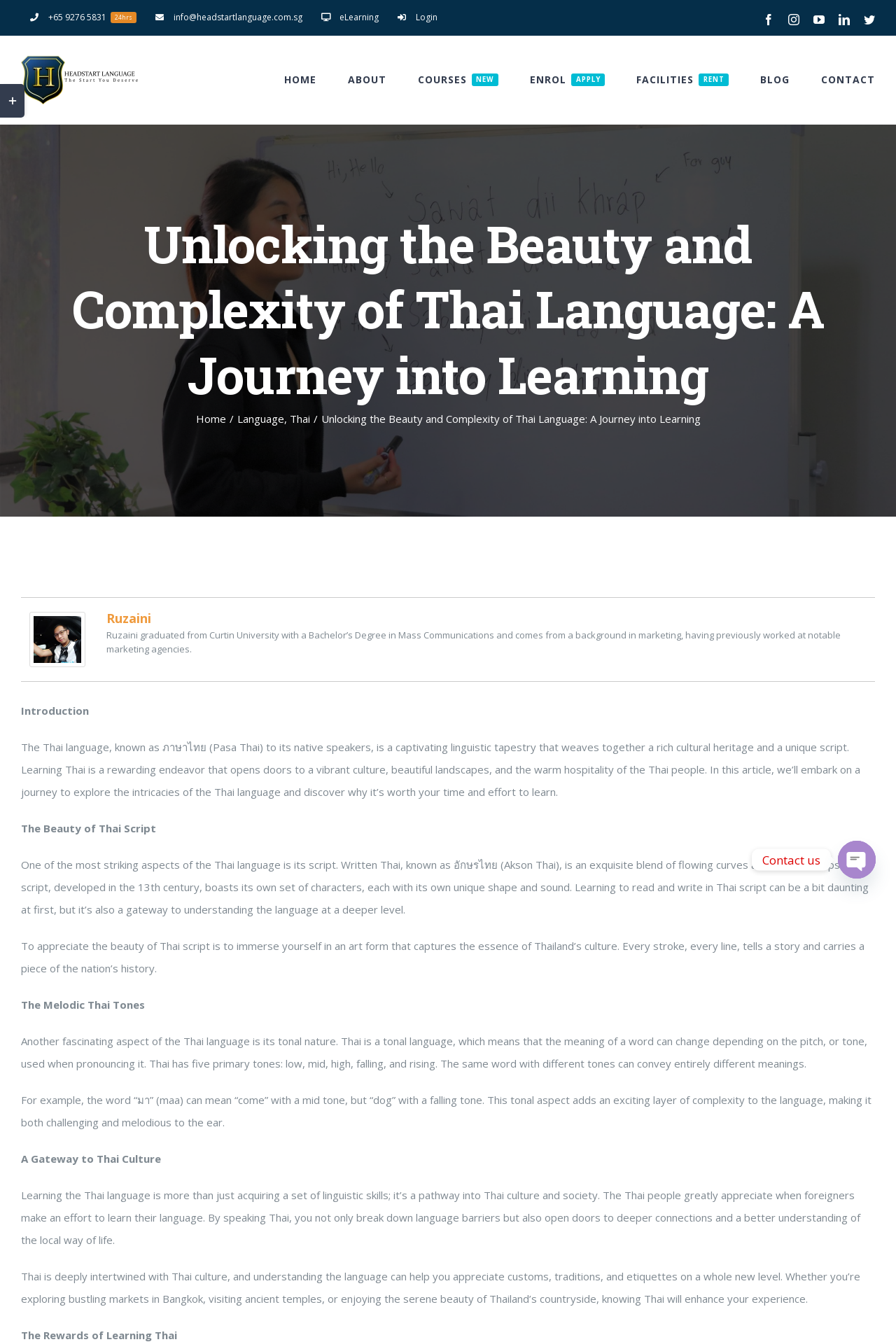Locate the bounding box of the UI element with the following description: "Toggle Sliding Bar Area".

[0.0, 0.063, 0.027, 0.088]